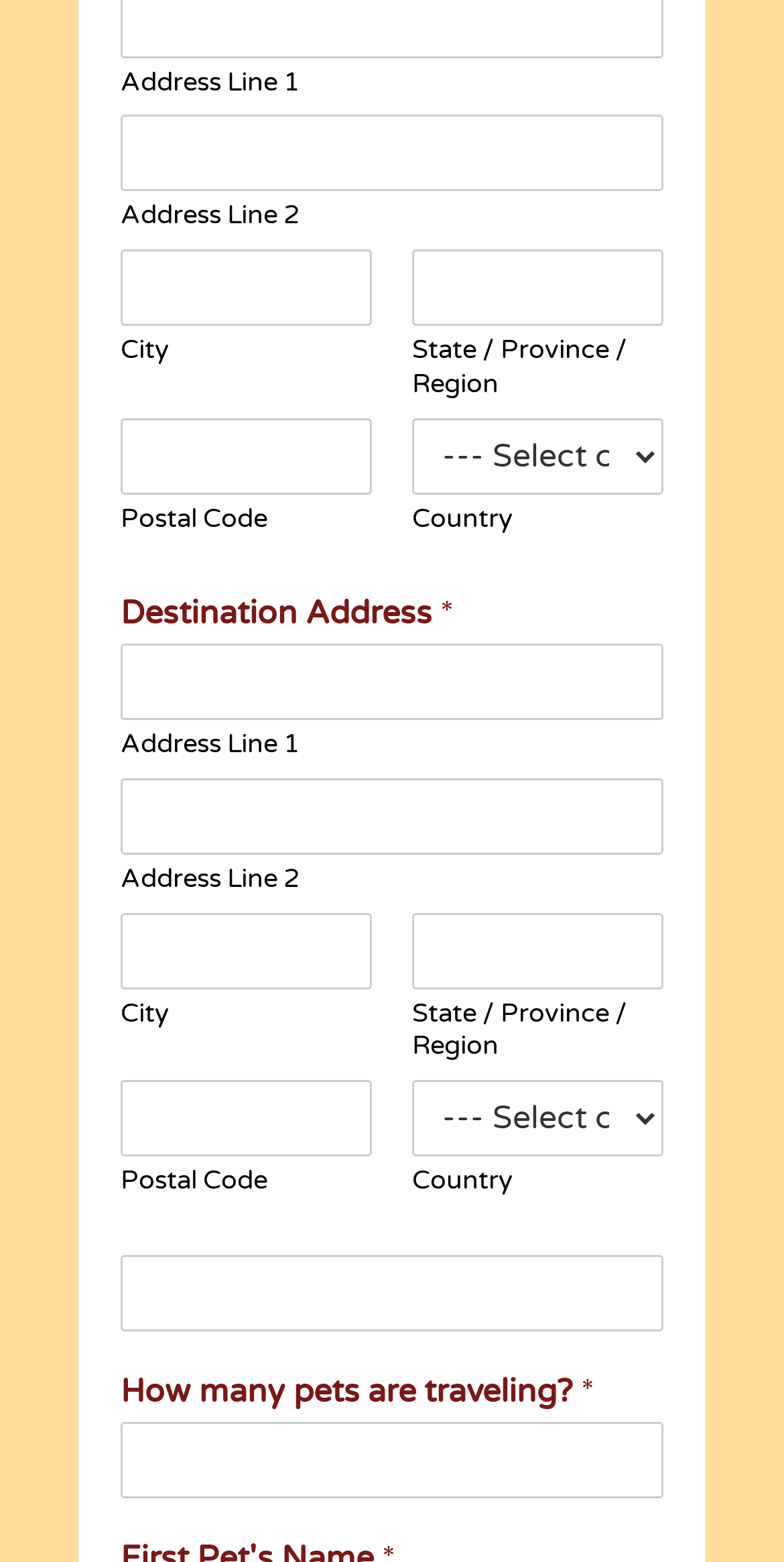Using the webpage screenshot, find the UI element described by parent_node: Postal Code name="wpforms[fields][5][postal]". Provide the bounding box coordinates in the format (top-left x, top-left y, bottom-right x, bottom-right y), ensuring all values are floating point numbers between 0 and 1.

[0.154, 0.692, 0.474, 0.741]